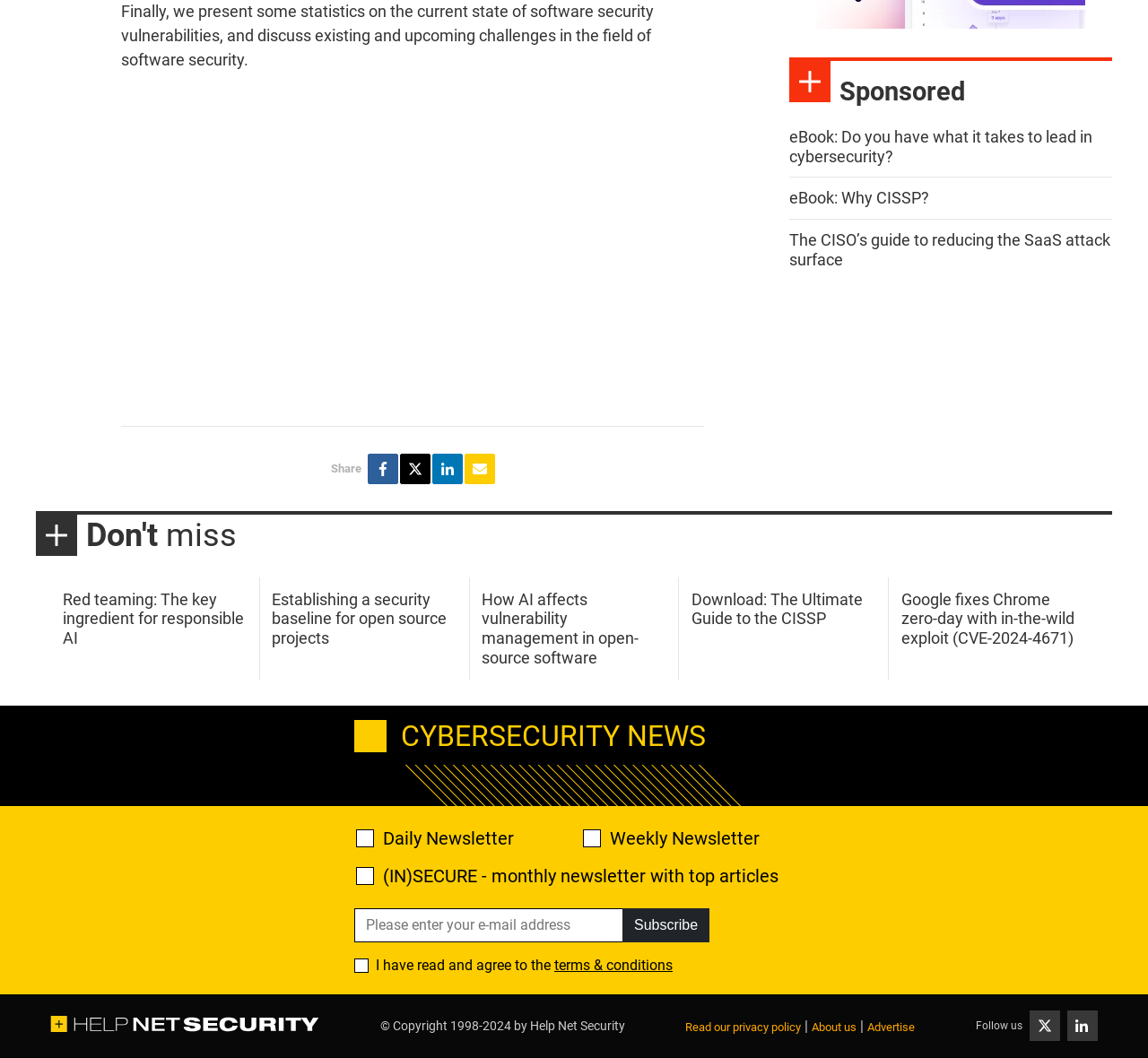Give the bounding box coordinates for the element described by: "About us".

[0.707, 0.964, 0.746, 0.977]